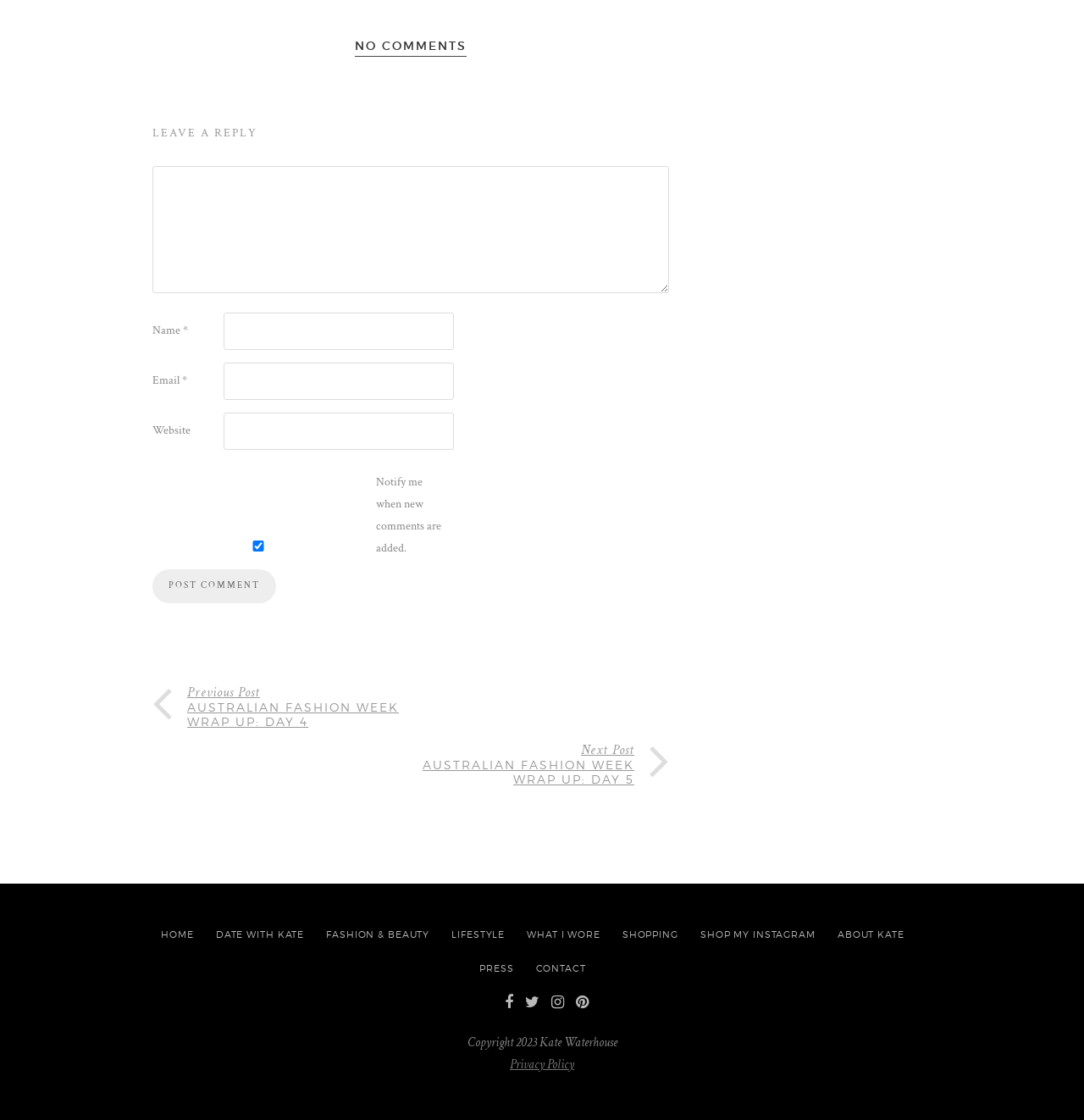Locate the bounding box coordinates of the area where you should click to accomplish the instruction: "Go to the previous post".

[0.141, 0.611, 0.395, 0.651]